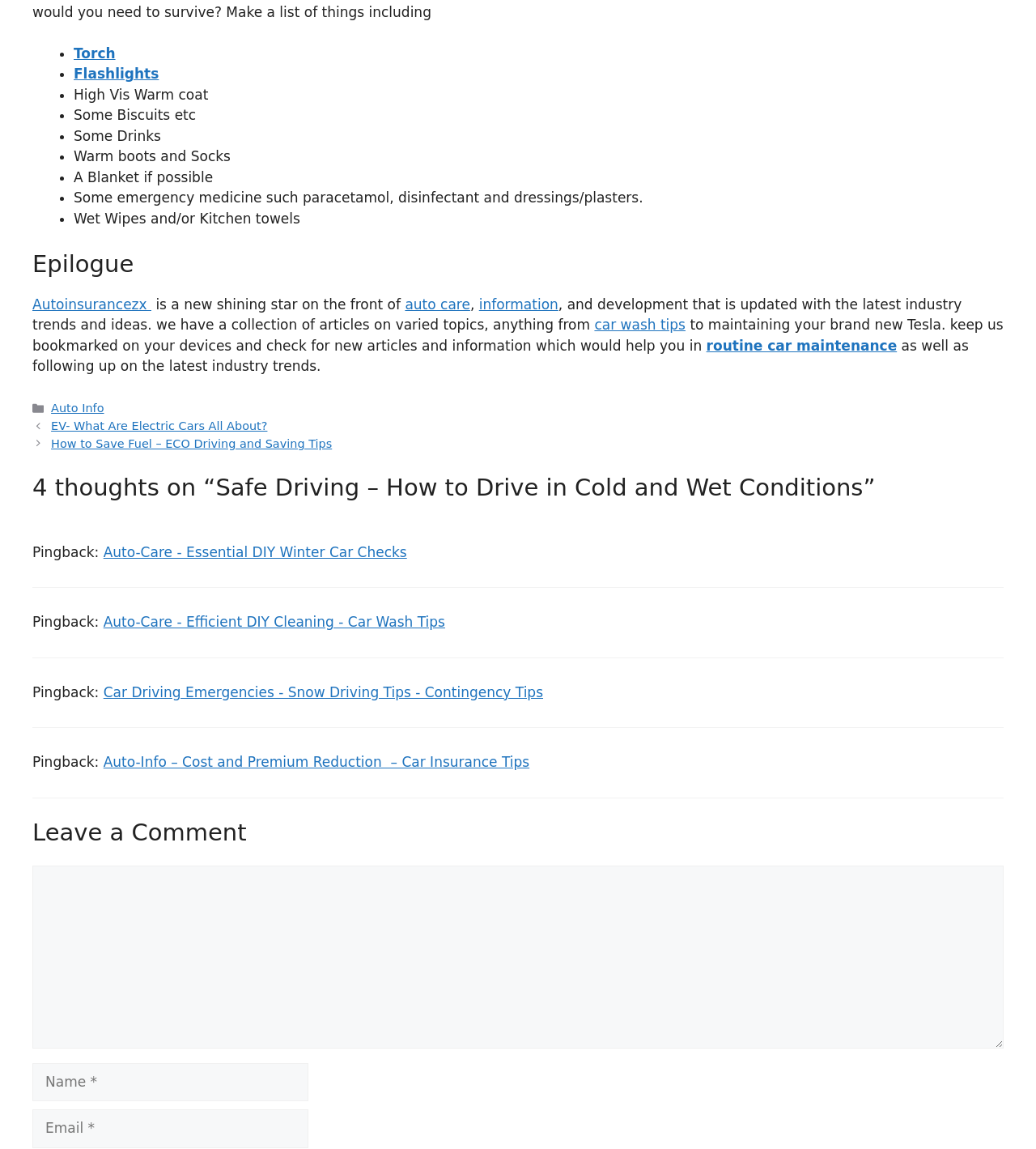Find the bounding box of the element with the following description: "parent_node: Comment name="email" placeholder="Email *"". The coordinates must be four float numbers between 0 and 1, formatted as [left, top, right, bottom].

[0.031, 0.966, 0.298, 0.999]